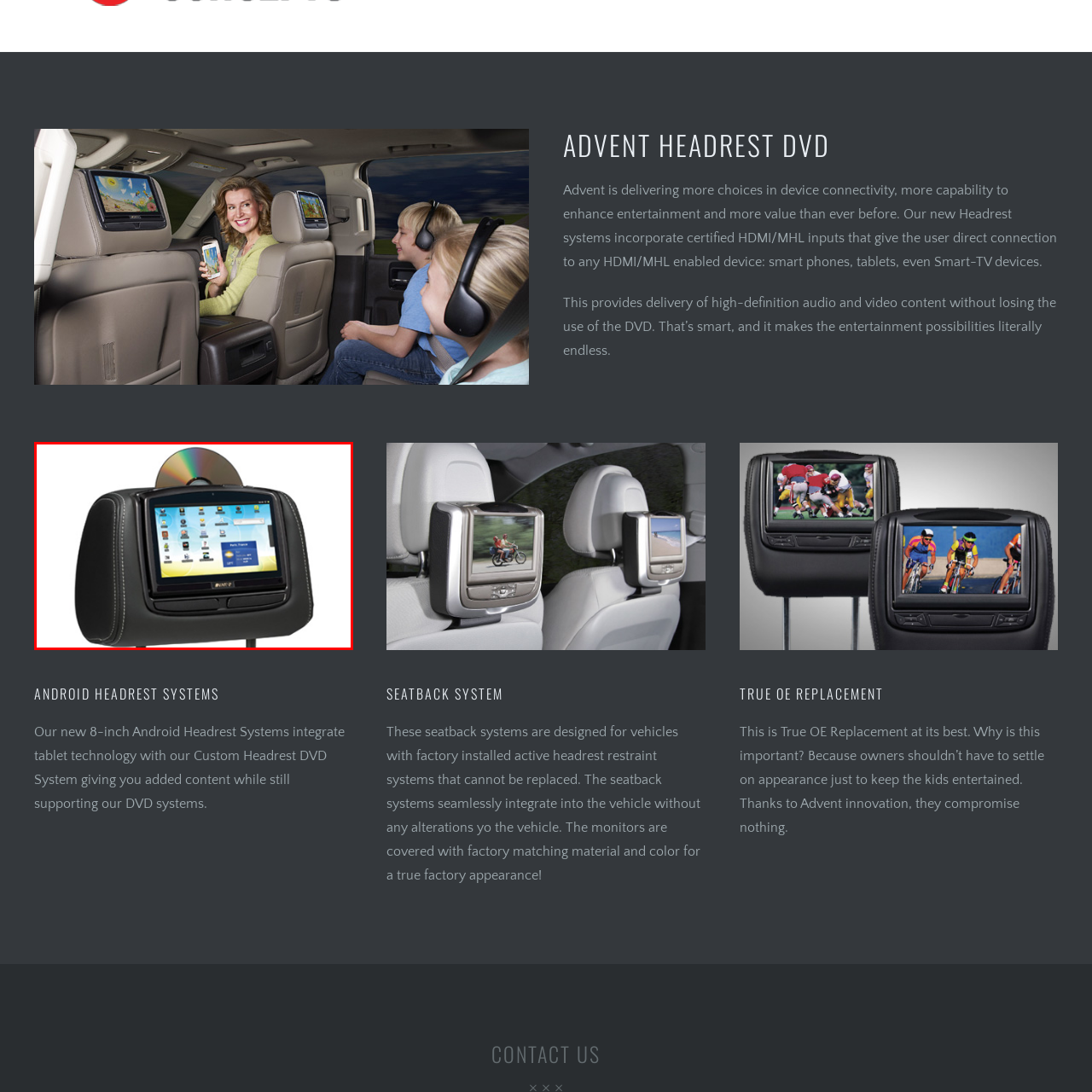Pay attention to the image encircled in red and give a thorough answer to the subsequent question, informed by the visual details in the image:
What is the dual functionality of the system?

The caption highlights that the system 'combines advanced technology with the convenience of traditional DVD systems', indicating that the dual functionality of the system is to support both DVD playback and advanced technology features.